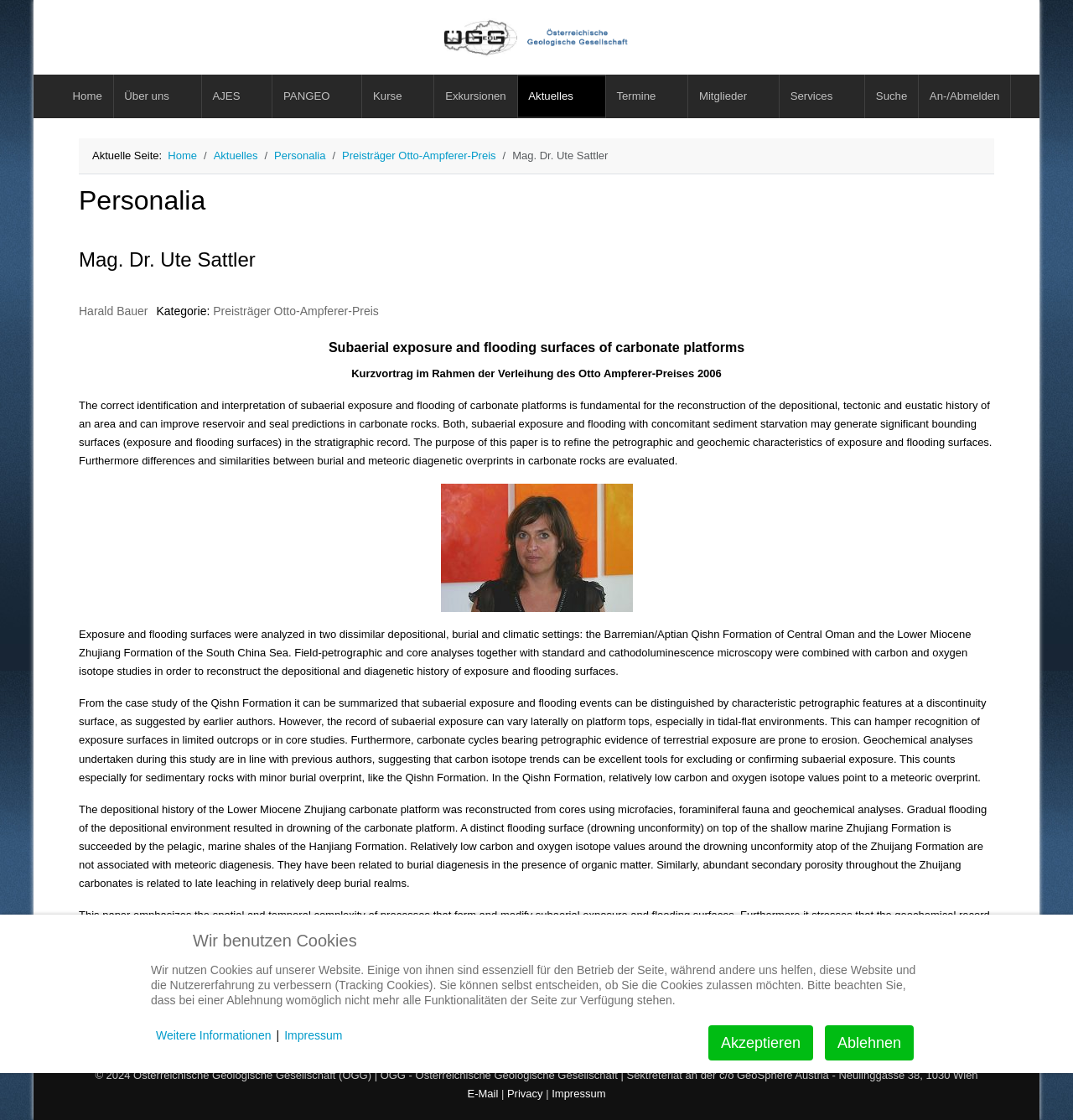Write an exhaustive caption that covers the webpage's main aspects.

The webpage is about the Österreichische Geologische Gesellschaft (ÖGG), an Austrian geological society. At the top, there is a header section with a logo and a navigation menu with links to various pages, including "Home", "Über uns", "AJES", "PANGEO", and others. Below the header, there is a breadcrumbs navigation section showing the current page's location in the website's hierarchy.

The main content of the page is divided into several sections. The first section has a heading "Personalia" and a subheading "Mag. Dr. Ute Sattler". Below this, there is a description list with details about Harald Bauer and a link to "Preisträger Otto-Ampferer-Preis".

The next section has a heading "Subaerial exposure and flooding surfaces of carbonate platforms" and a brief summary of a research paper. The paper's abstract is followed by an image and several paragraphs of text discussing the research's methodology, results, and conclusions.

At the bottom of the page, there is a section with copyright information, links to "E-Mail", "Privacy", and "Impressum", and a notice about the use of cookies on the website. There is also a popup window with a message about cookies, providing options to accept or decline them, and a link to more information.